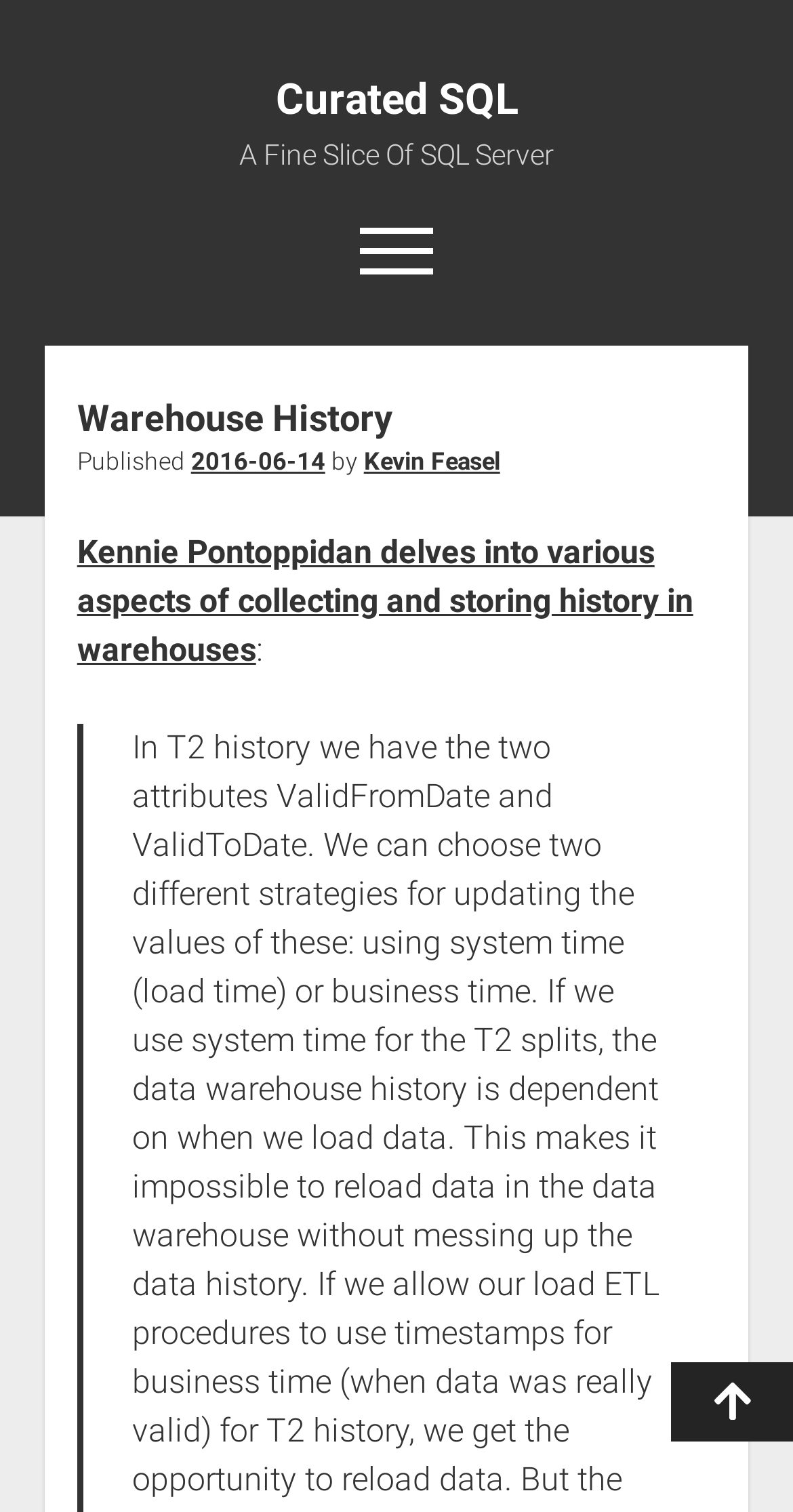Please identify the bounding box coordinates of the area I need to click to accomplish the following instruction: "Open the menu".

[0.454, 0.151, 0.546, 0.188]